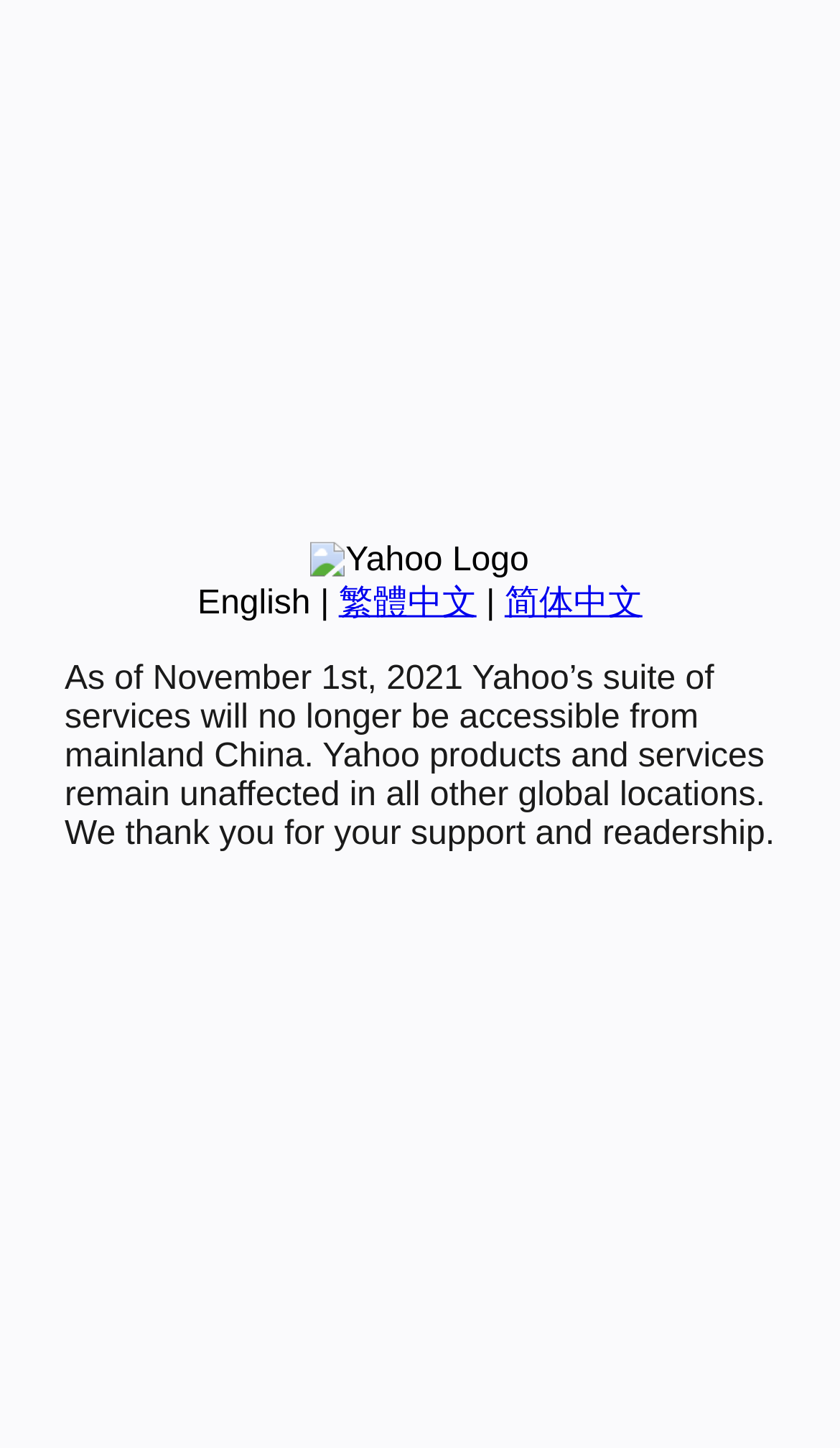Identify the bounding box coordinates for the UI element described as: "English".

[0.235, 0.404, 0.37, 0.429]